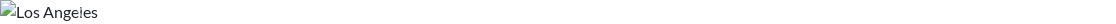Illustrate the scene in the image with a detailed description.

The image prominently features the text "Los Angeles," which is likely part of a graphical representation related to the company's operations or client base. Positioned within a section titled "Reach," this image underscores the company's extensive dealer network and modern retail presence across various cities and towns, including metropolitan areas. It emphasizes the strategic emphasis on connecting with decision-makers in the consumer electronics and home appliances industries, as well as showcasing collaborations with government agencies and international partners. The visual element enhances the message of broad outreach and connection within the business landscape mentioned in the accompanying text.